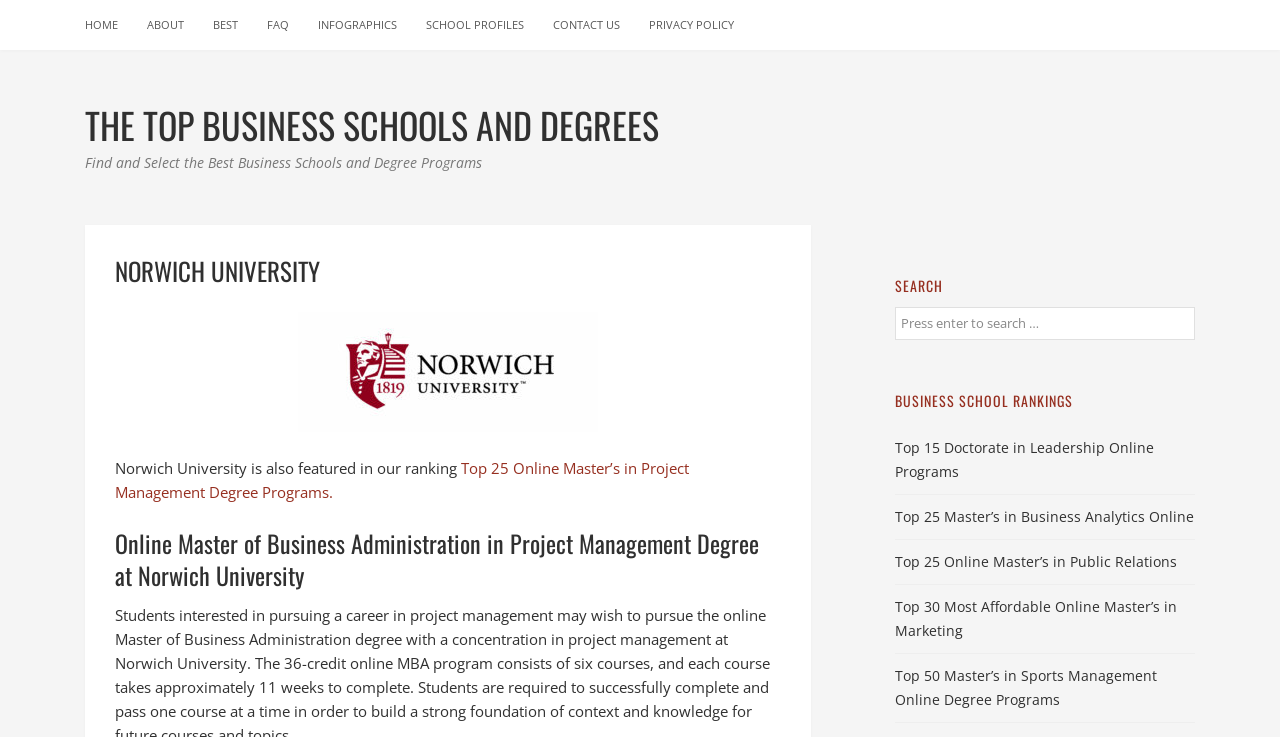Based on the element description, predict the bounding box coordinates (top-left x, top-left y, bottom-right x, bottom-right y) for the UI element in the screenshot: Privacy Policy

[0.507, 0.0, 0.573, 0.068]